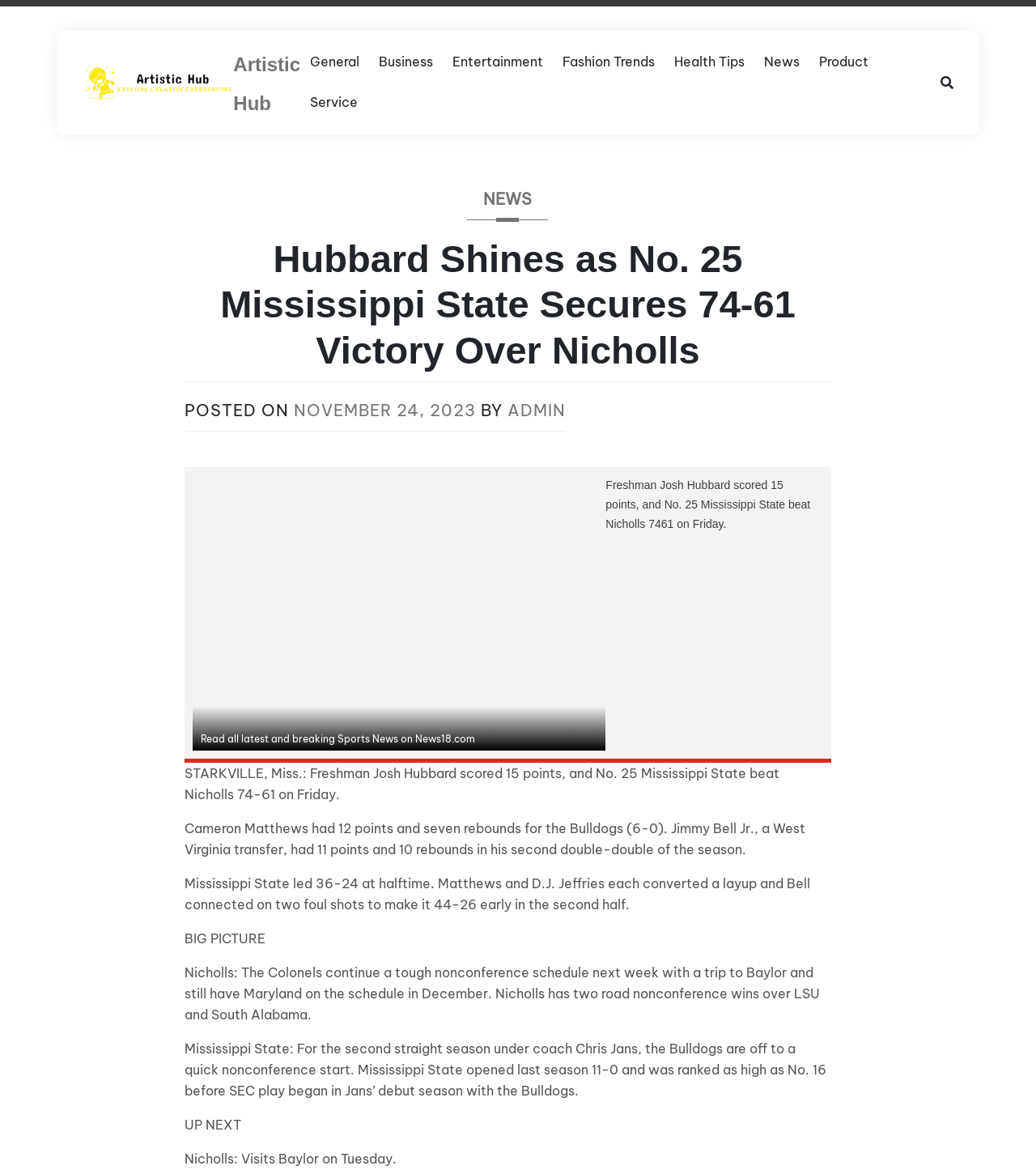Who is the coach of the Mississippi State Bulldogs?
Provide a detailed answer to the question, using the image to inform your response.

The paragraph 'Mississippi State: For the second straight season under coach Chris Jans, the Bulldogs are off to a quick nonconference start.' mentions that Chris Jans is the coach of the Mississippi State Bulldogs.